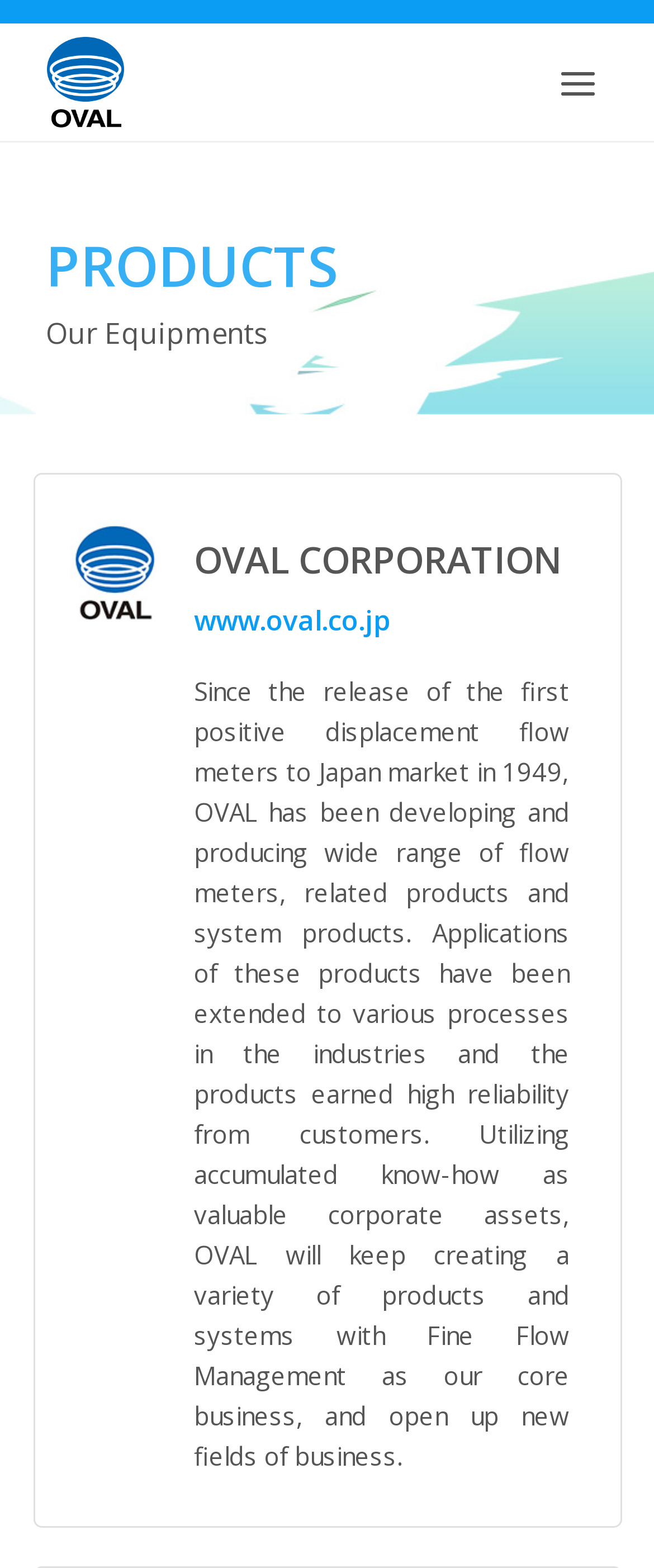Provide the bounding box coordinates of the HTML element described by the text: "Oval Corporation". The coordinates should be in the format [left, top, right, bottom] with values between 0 and 1.

[0.296, 0.34, 0.858, 0.372]